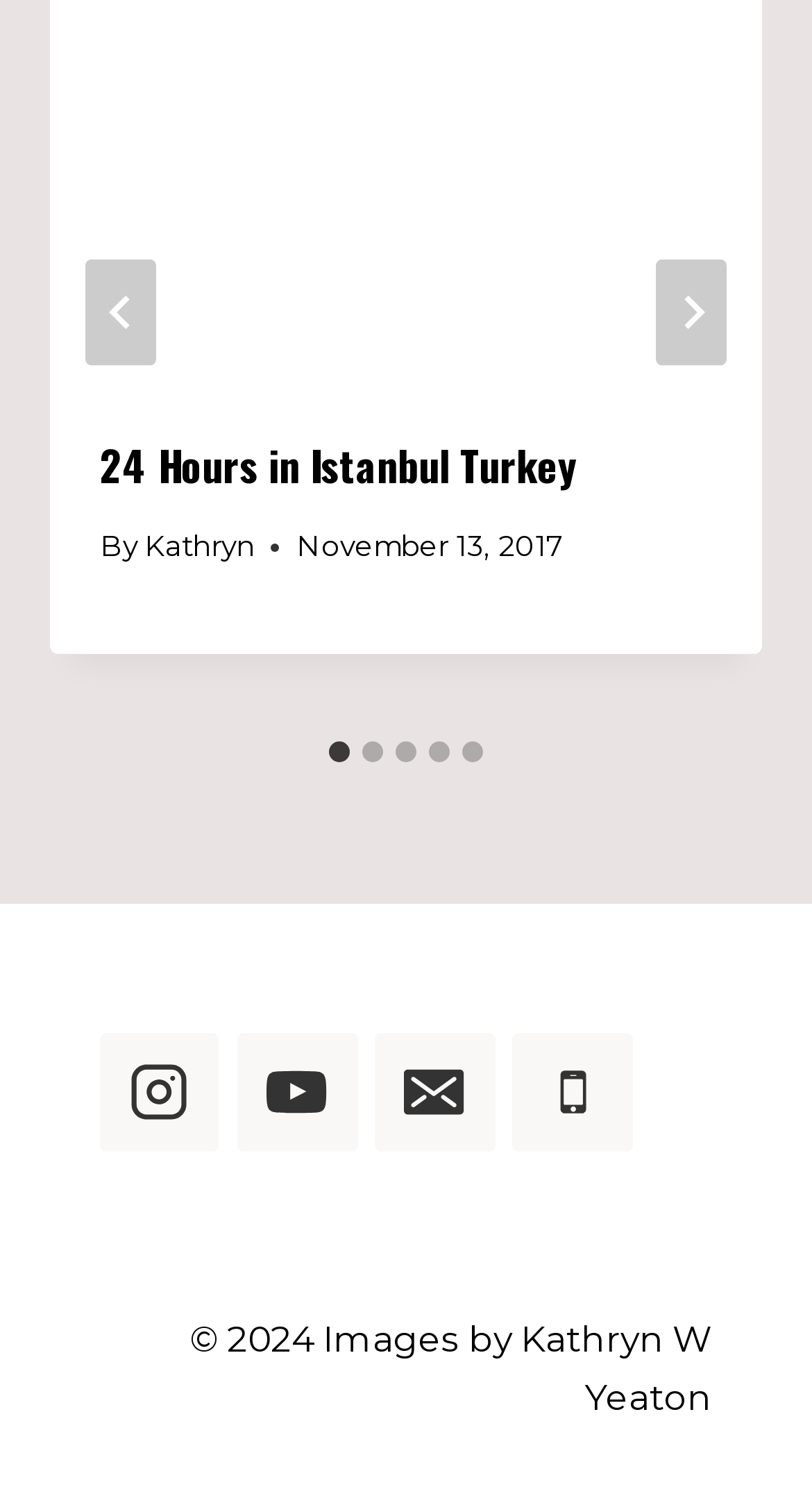Using the provided element description "Instagram", determine the bounding box coordinates of the UI element.

[0.123, 0.69, 0.27, 0.77]